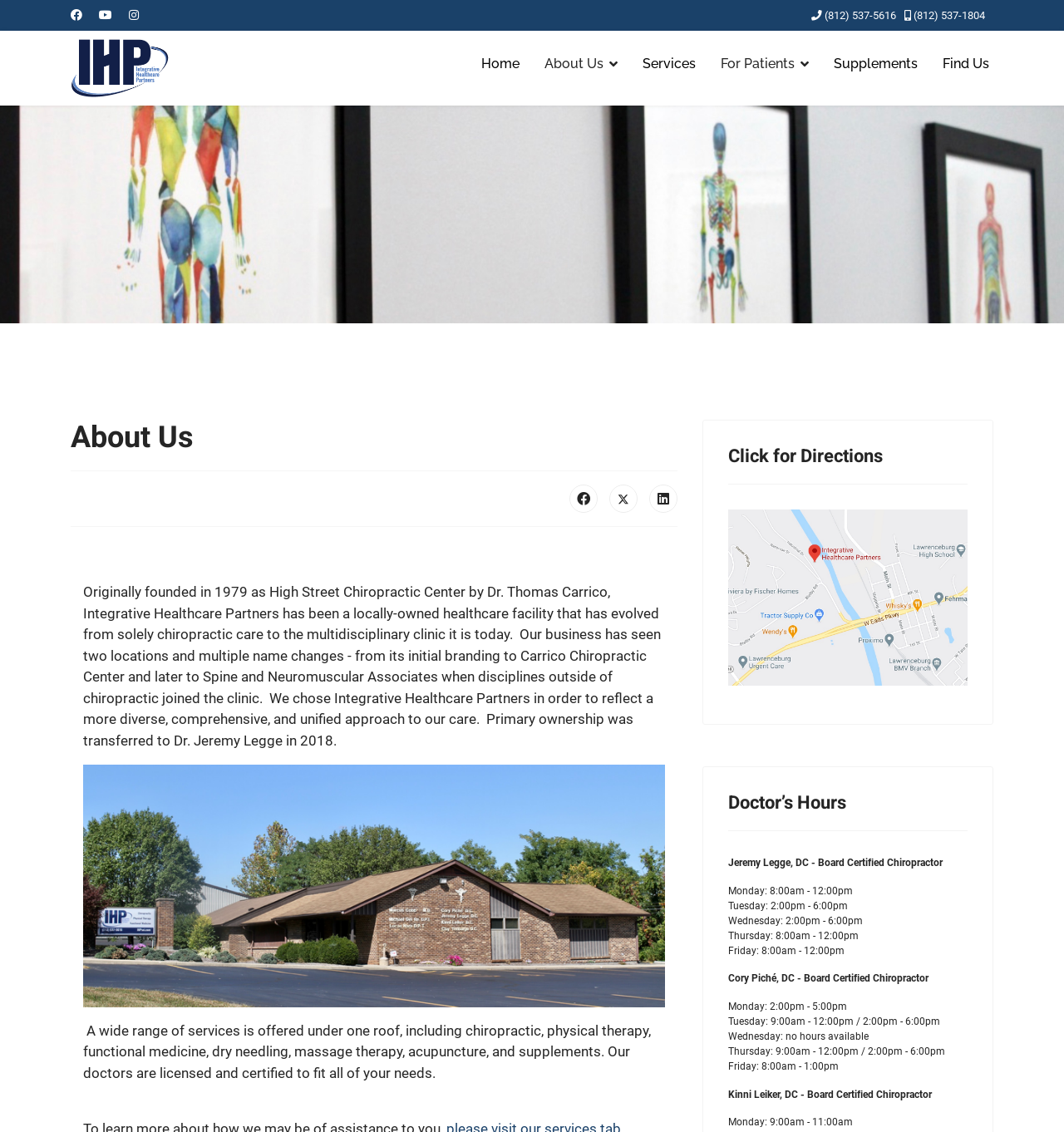Please find the bounding box coordinates for the clickable element needed to perform this instruction: "Check Doctor's Hours".

[0.684, 0.7, 0.909, 0.734]